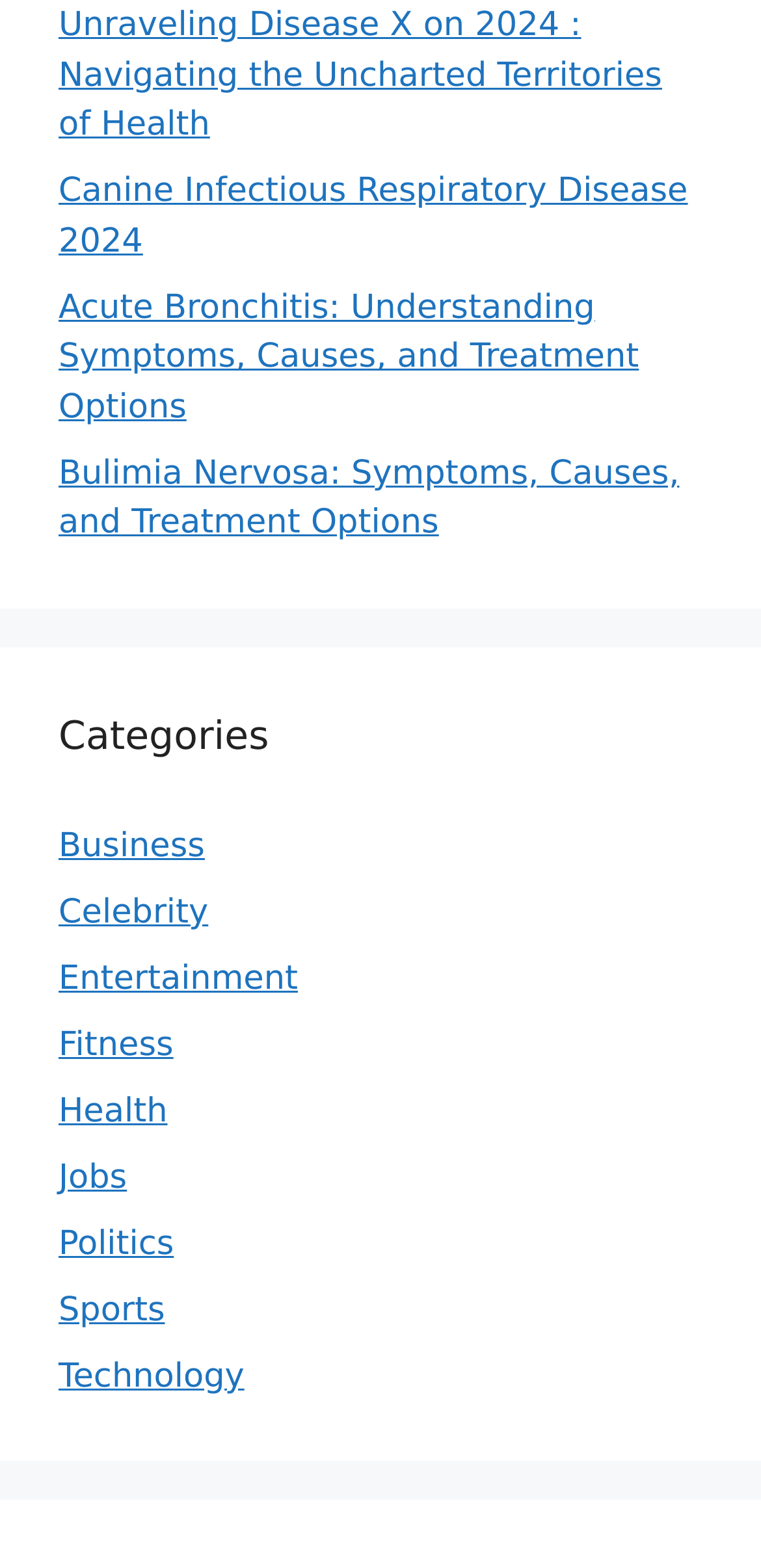Using the information in the image, could you please answer the following question in detail:
Is there a link related to animals?

There is a link 'Canine Infectious Respiratory Disease 2024' which is related to animals, specifically dogs.